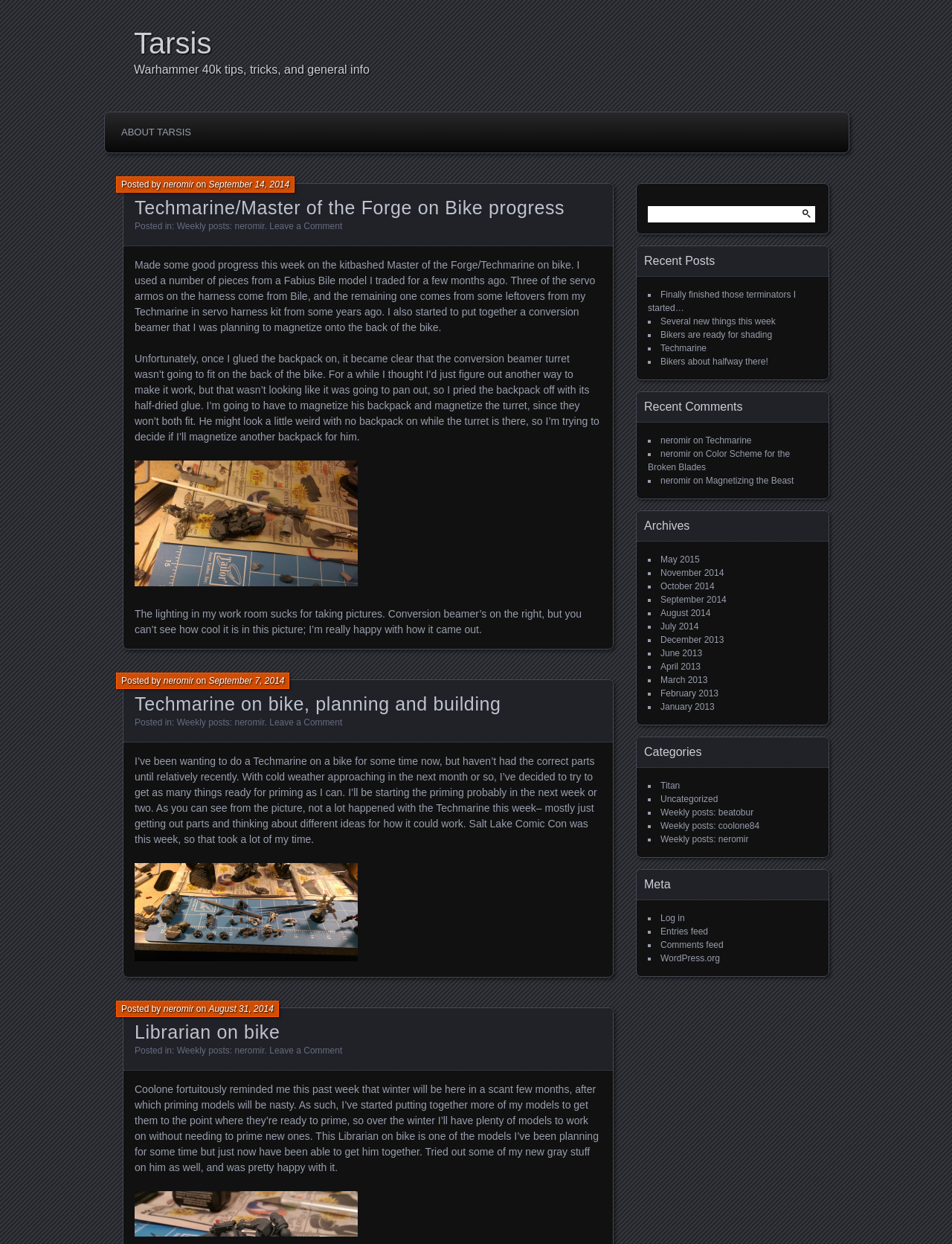What is the name of the librarian model mentioned in the third article?
Give a single word or phrase as your answer by examining the image.

Librarian on bike